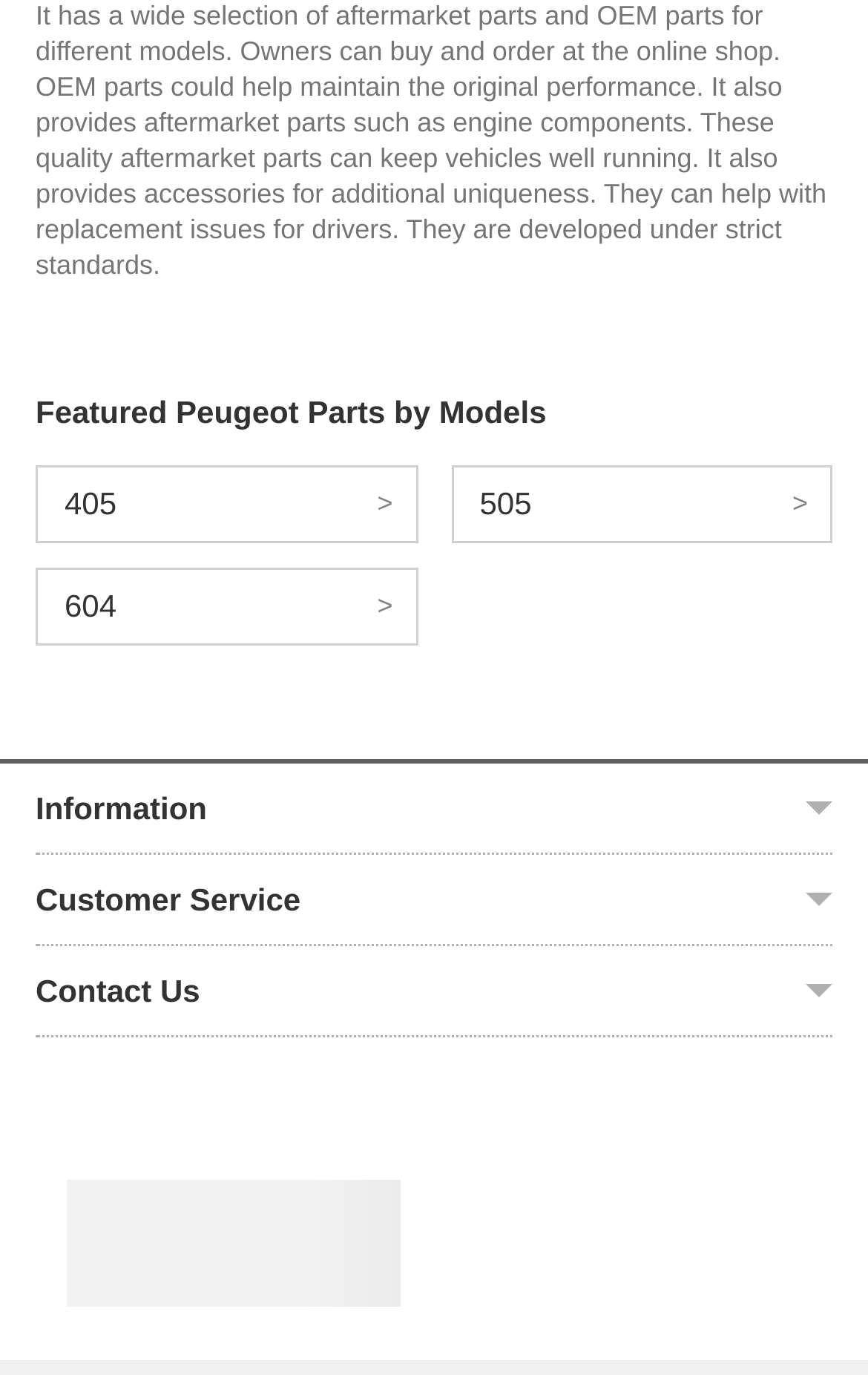How many links are there in the customer service section?
Answer the question with a detailed explanation, including all necessary information.

The customer service section has several links, including 'My Account', 'Track Order', 'Shipping Policy', 'Return Policy', 'Email Us', and 'Live Chat'. There are six links in total.